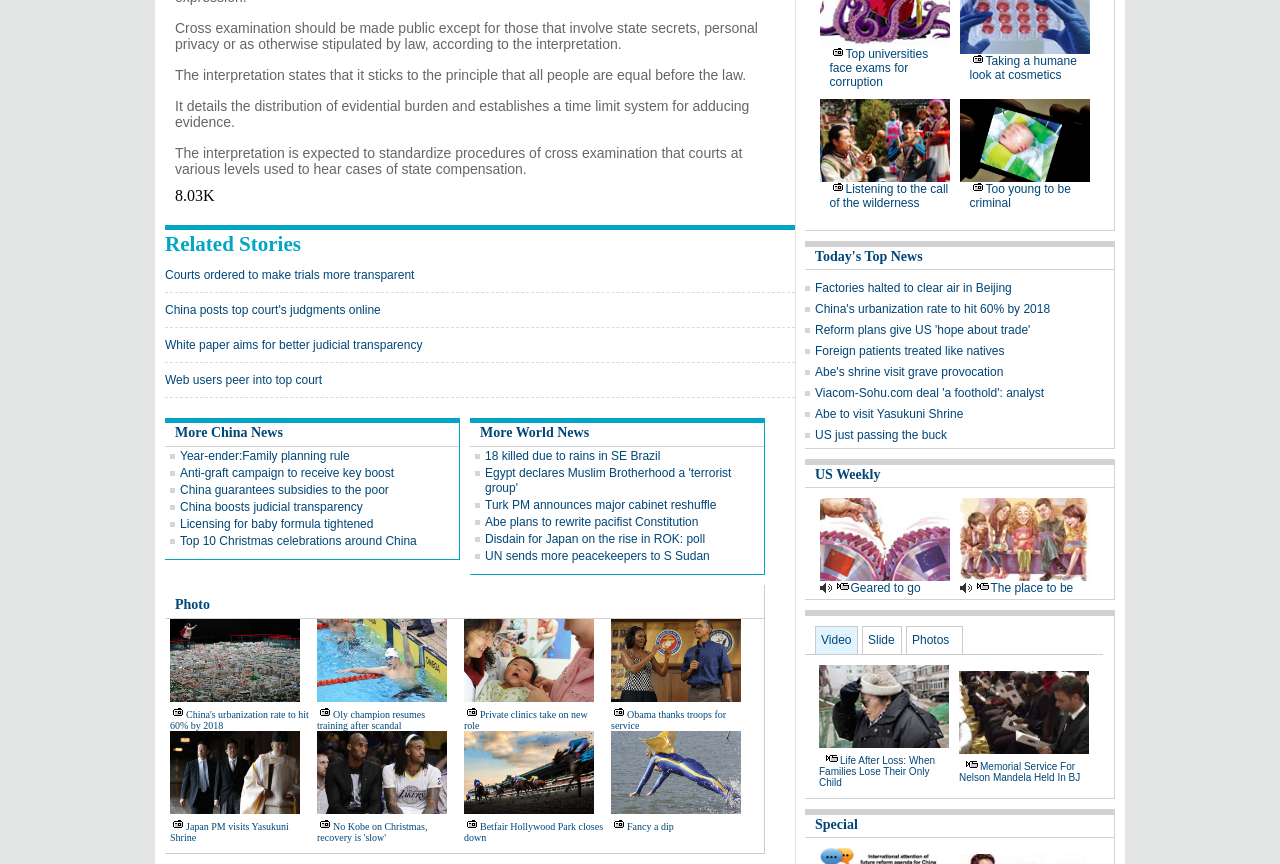Observe the image and answer the following question in detail: How many links are there in the 'More World News' section?

In the DescriptionList with the heading 'More World News', there are 6 links, namely '18 killed due to rains in SE Brazil', 'Egypt declares Muslim Brotherhood a 'terrorist group'', 'Turk PM announces major cabinet reshuffle', 'Abe plans to rewrite pacifist Constitution', 'Disdain for Japan on the rise in ROK: poll', and 'UN sends more peacekeepers to S Sudan'.